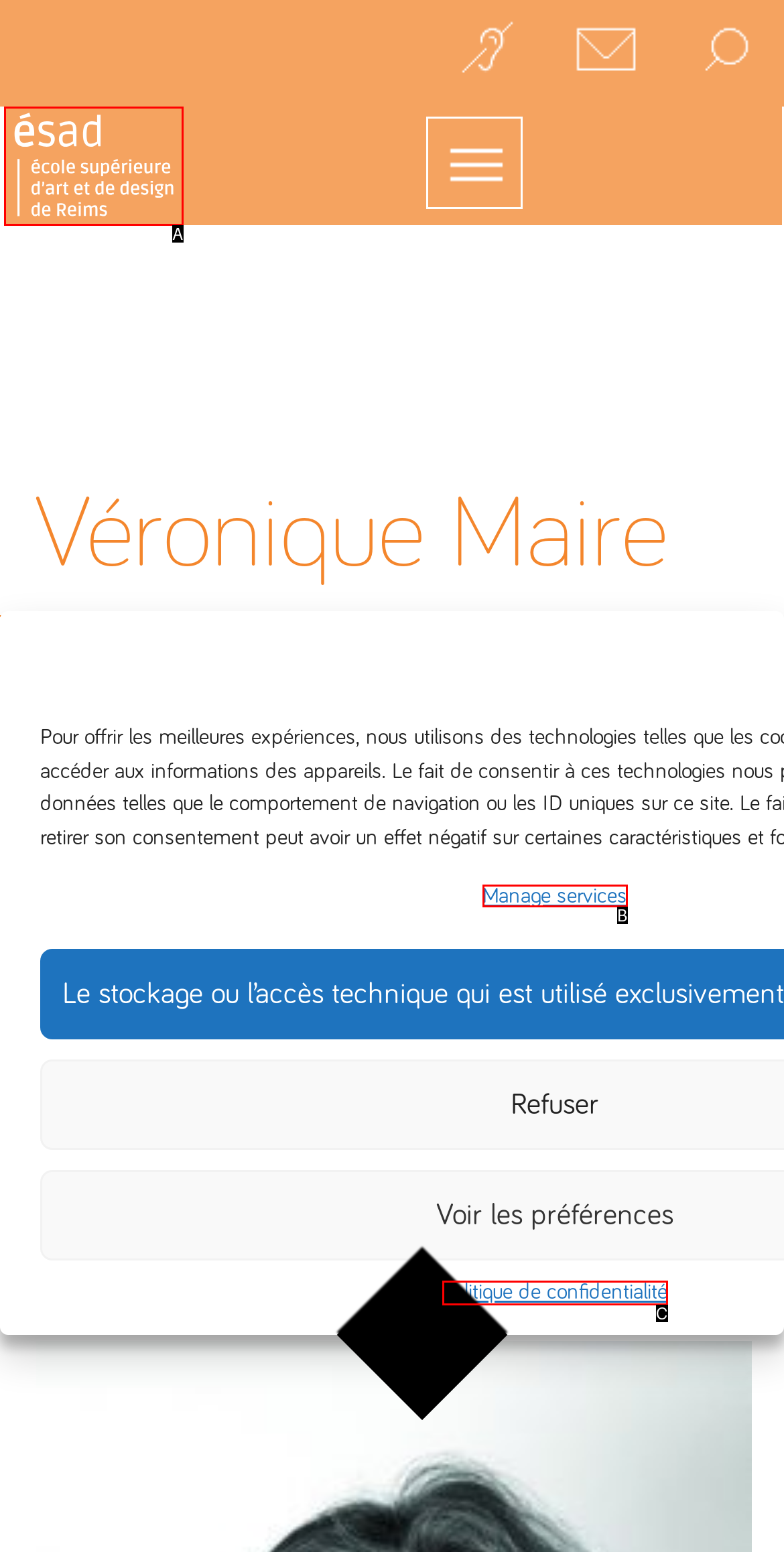Given the element description: Good Faith Estimate, choose the HTML element that aligns with it. Indicate your choice with the corresponding letter.

None